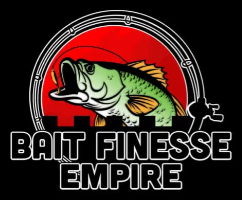Provide a short answer to the following question with just one word or phrase: What color is the font used for the text 'BAIT FINESSE EMPIRE'?

Black